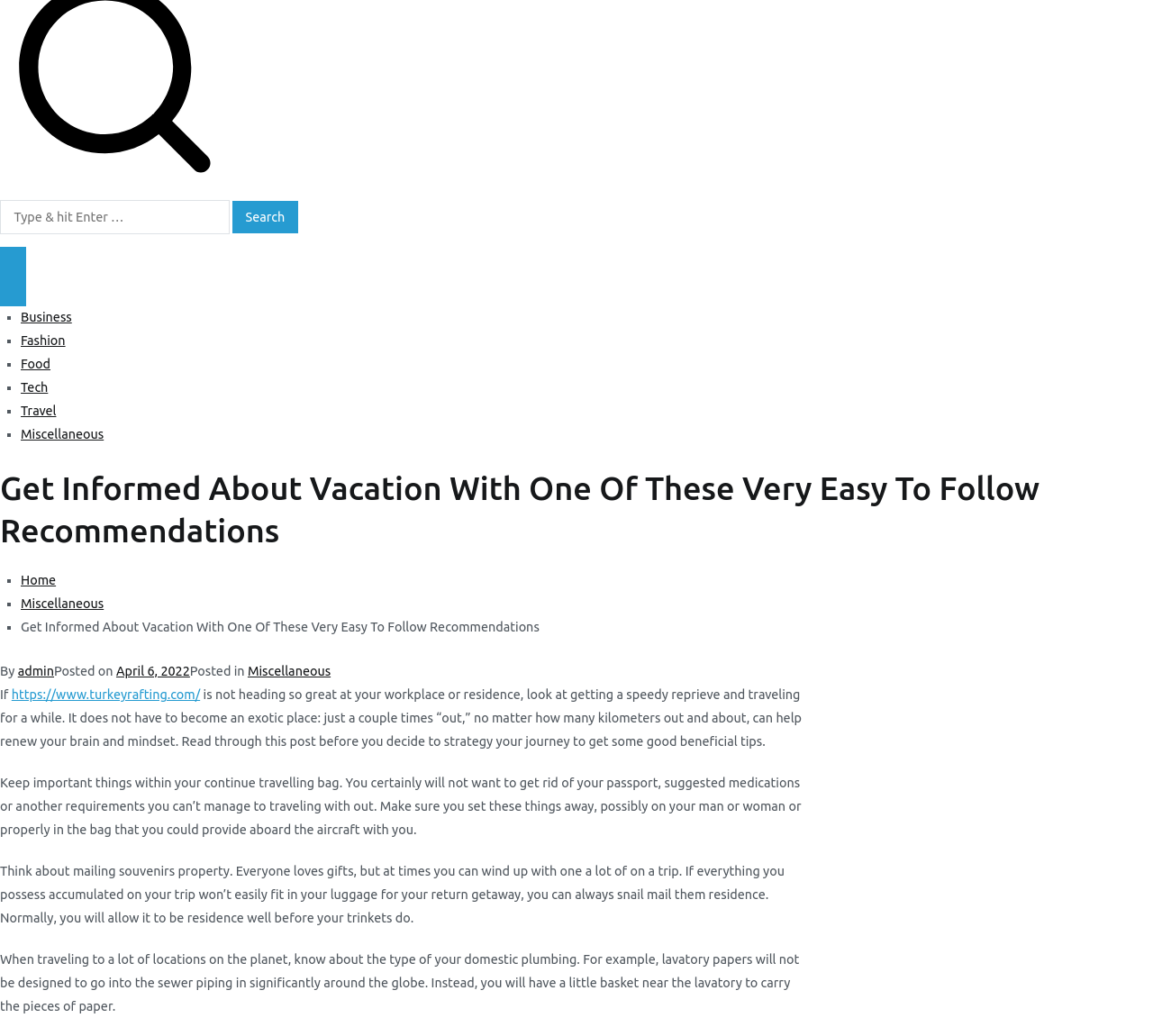Please specify the bounding box coordinates for the clickable region that will help you carry out the instruction: "Search for something".

[0.0, 0.193, 0.199, 0.226]